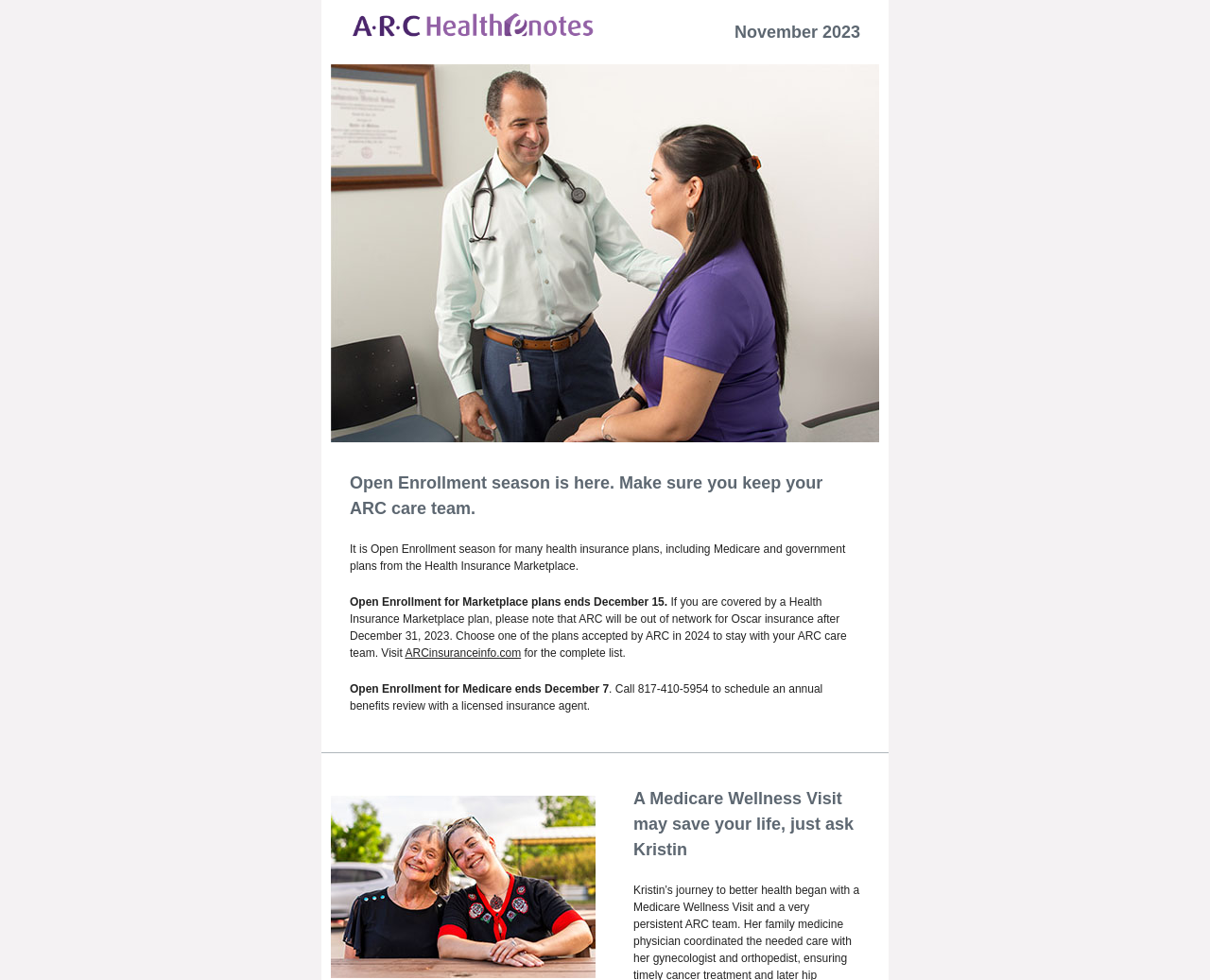Please provide a detailed answer to the question below based on the screenshot: 
What is the deadline for Open Enrollment for Marketplace plans?

The answer can be found in the static text element 'Open Enrollment for Marketplace plans ends December 15.' which is a child of the header element.